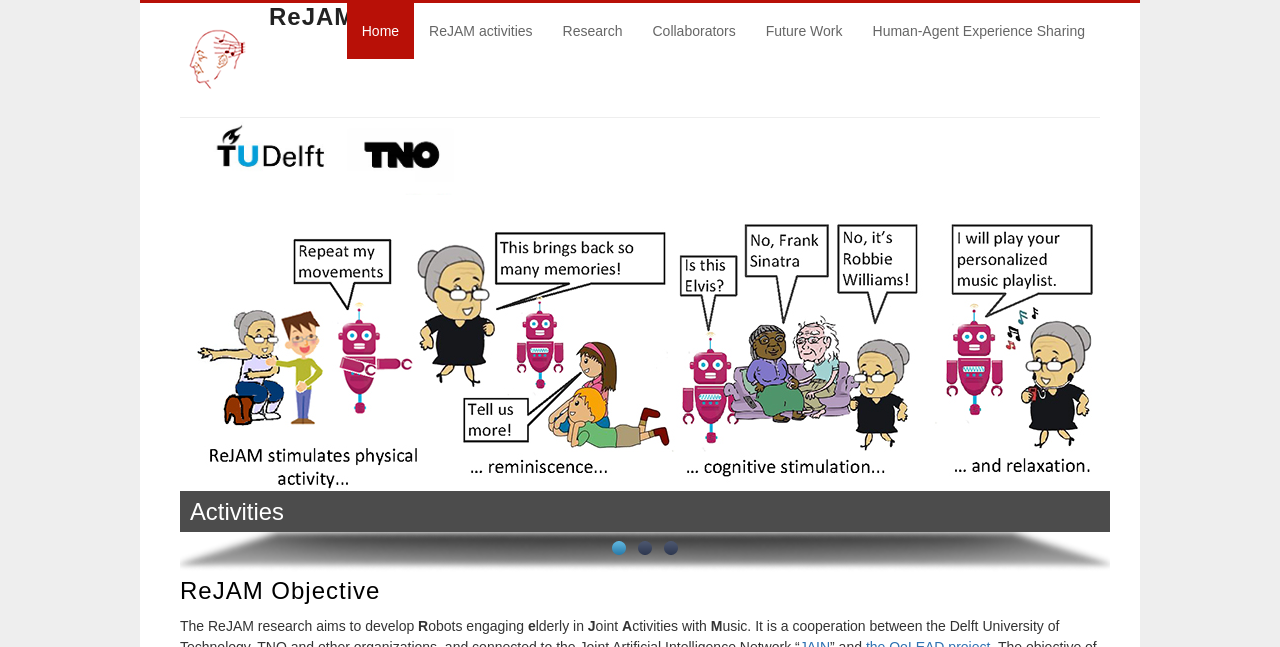Return the bounding box coordinates of the UI element that corresponds to this description: "ReJAM". The coordinates must be given as four float numbers in the range of 0 and 1, [left, top, right, bottom].

[0.21, 0.005, 0.278, 0.046]